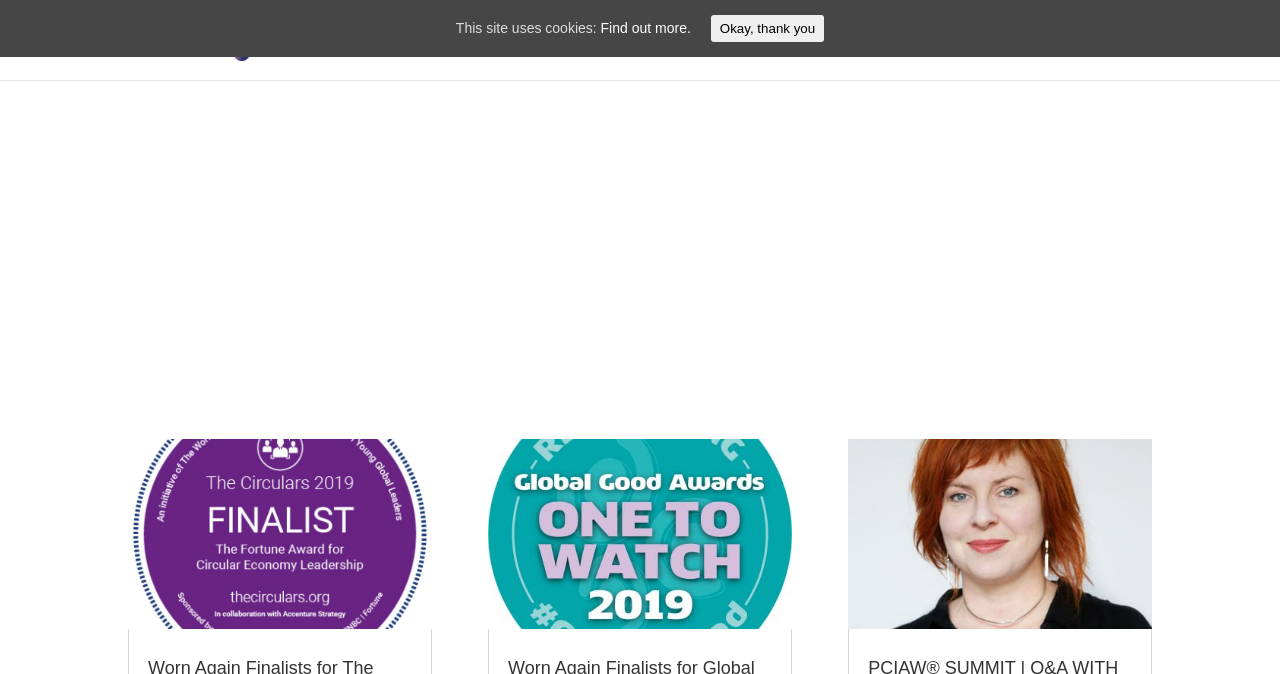How many news articles are displayed on the webpage?
Respond to the question with a well-detailed and thorough answer.

There are three news articles displayed on the webpage, each with a link and an image, and they are located in the 'News' section of the webpage.